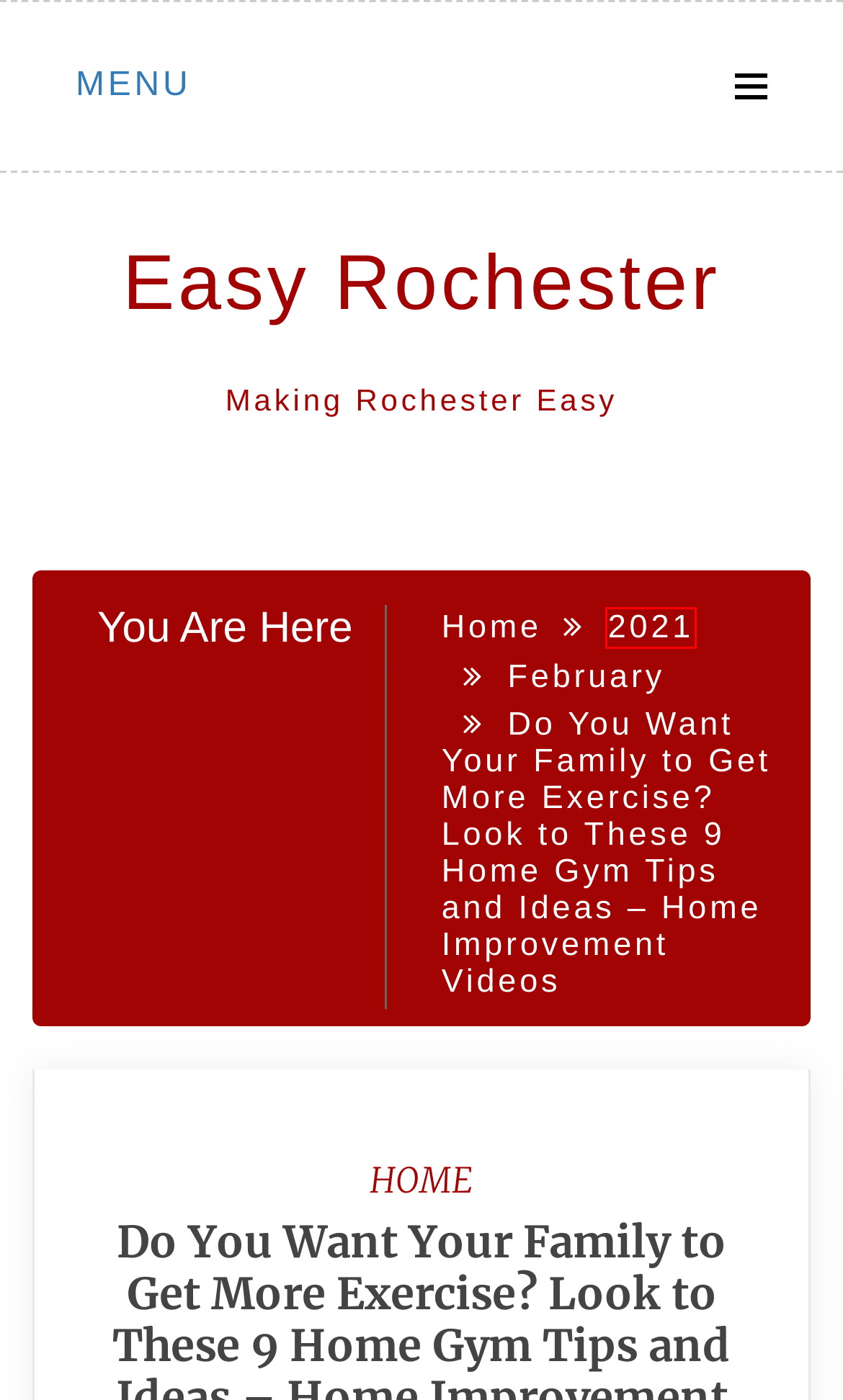A screenshot of a webpage is given, featuring a red bounding box around a UI element. Please choose the webpage description that best aligns with the new webpage after clicking the element in the bounding box. These are the descriptions:
A. Speak Freely. Write Your World. - Bubblews
B. January 2021 - Easy Rochester
C. February 23, 2021 - Easy Rochester
D. 2021 - Easy Rochester
E. Easy Rochester - Making Rochester Easy
F. What to Avoid When Serving a Subpoena - bidti.org - Easy Rochester
G. February 2021 - Easy Rochester
H. Home Archives - Easy Rochester

D